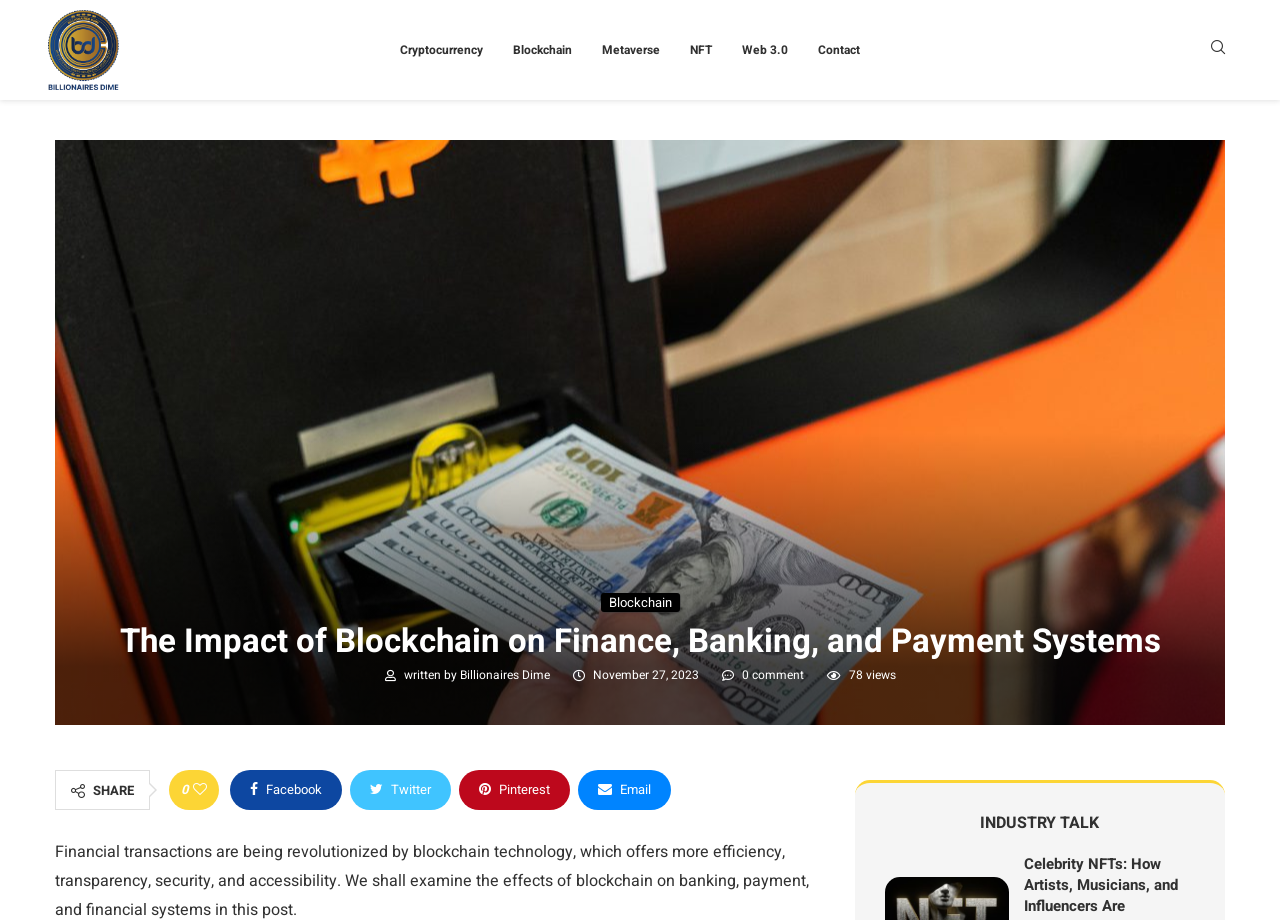Refer to the image and offer a detailed explanation in response to the question: What is the category of the article?

At the bottom of the webpage, there is a heading that says 'INDUSTRY TALK', which is the category of the article.